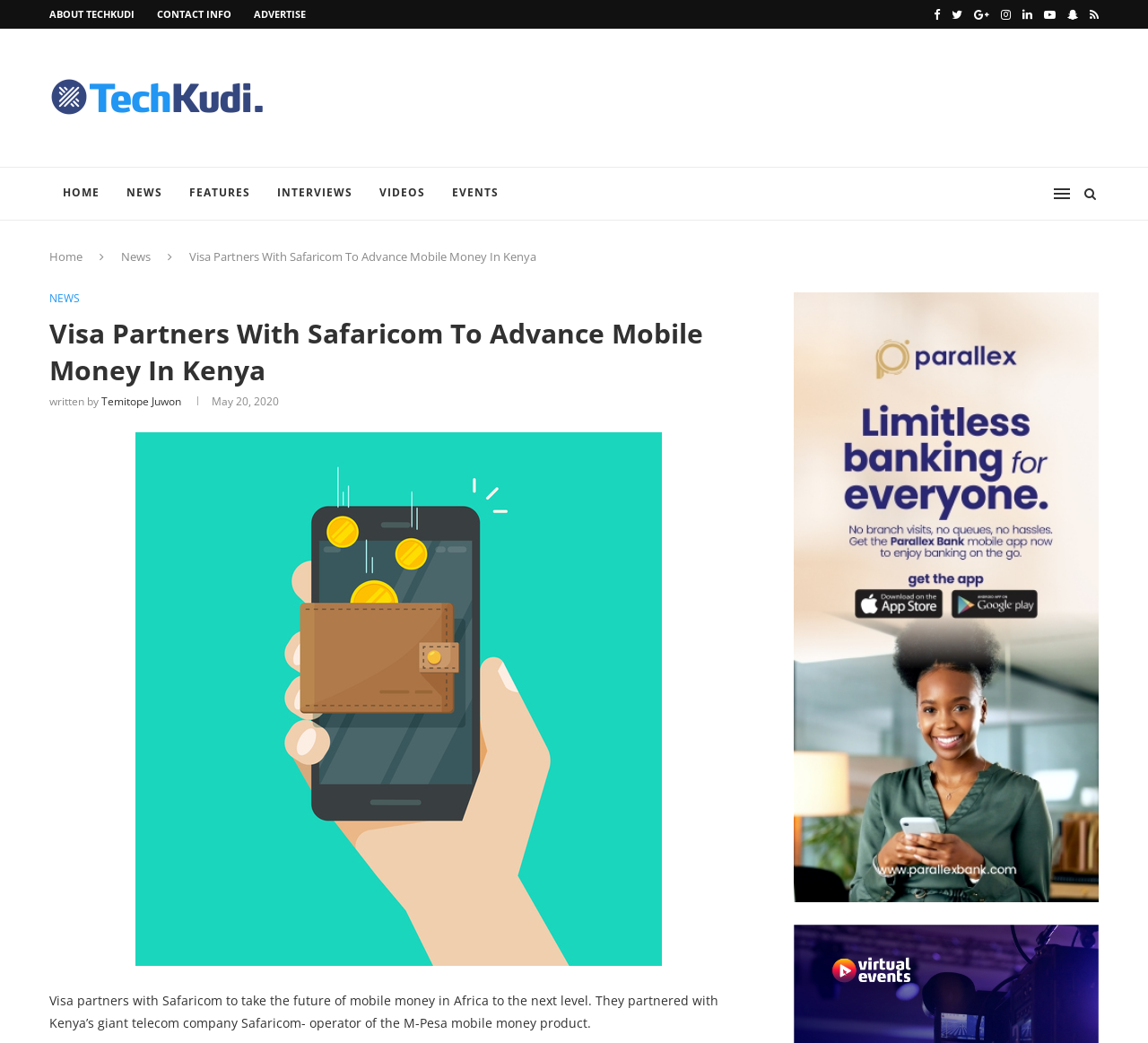Produce an elaborate caption capturing the essence of the webpage.

The webpage is about Visa's partnership with Safaricom to advance mobile money in Kenya. At the top, there are several links, including "ABOUT TECHKUDI", "CONTACT INFO", and "ADVERTISE", aligned horizontally. To the right of these links, there are seven social media icons. Below these links, there is a large banner with the title "TechKudi | Africa's Biggest Financial Technology News Platform" and an image.

Below the banner, there is an advertisement iframe. Underneath the advertisement, there is a navigation menu with links to "HOME", "NEWS", "FEATURES", "INTERVIEWS", "VIDEOS", and "EVENTS". To the right of the navigation menu, there are two more icons.

The main content of the webpage is an article about Visa's partnership with Safaricom. The article title "Visa Partners With Safaricom To Advance Mobile Money In Kenya" is displayed prominently, followed by the author's name "Temitope Juwon" and the publication date "May 20, 2020". The article content is a long paragraph that summarizes the partnership.

To the right of the article, there is a large image related to the article. At the bottom of the webpage, there is a promotion image with a link.